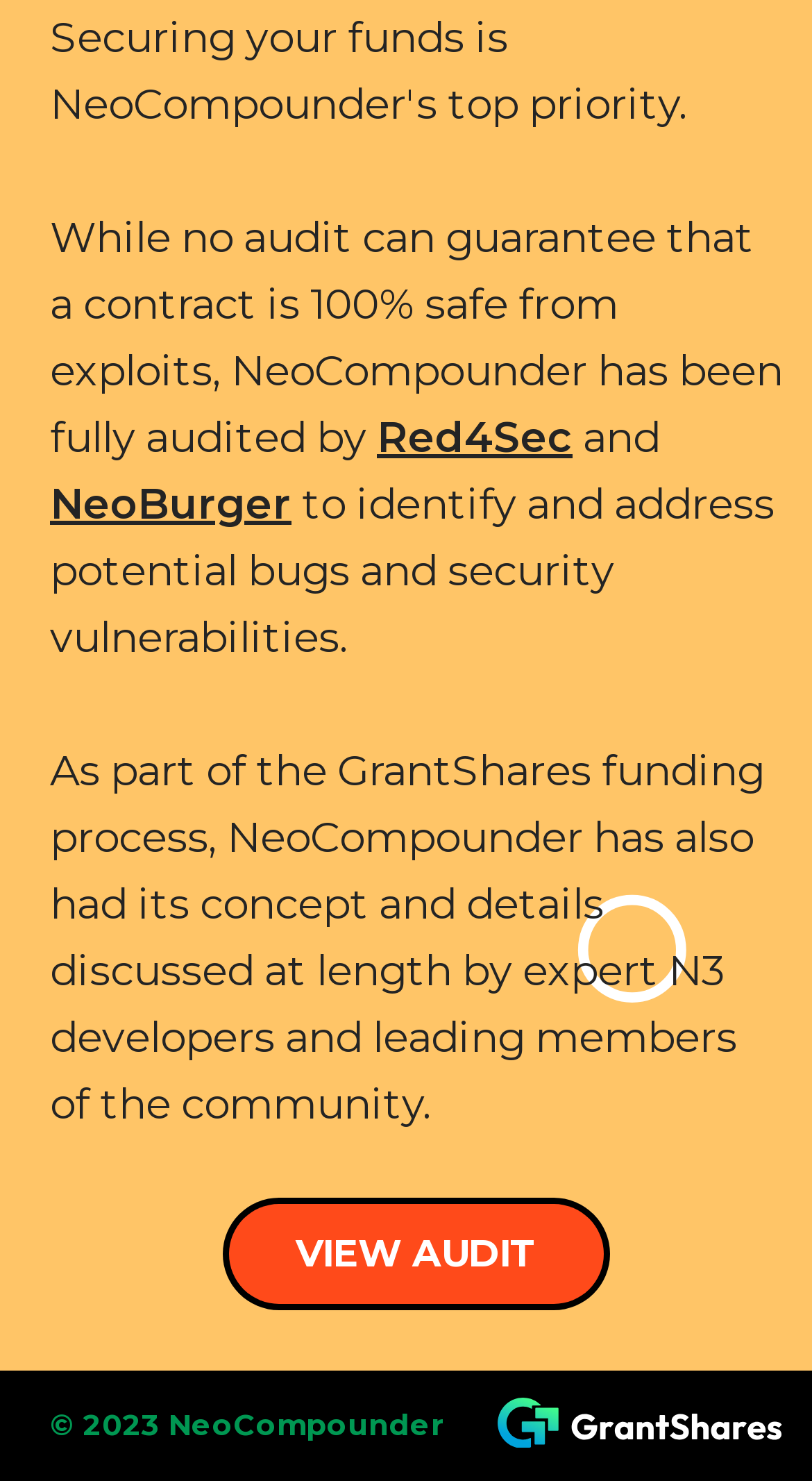Respond with a single word or short phrase to the following question: 
What is the text on the button on the webpage?

VIEW AUDIT